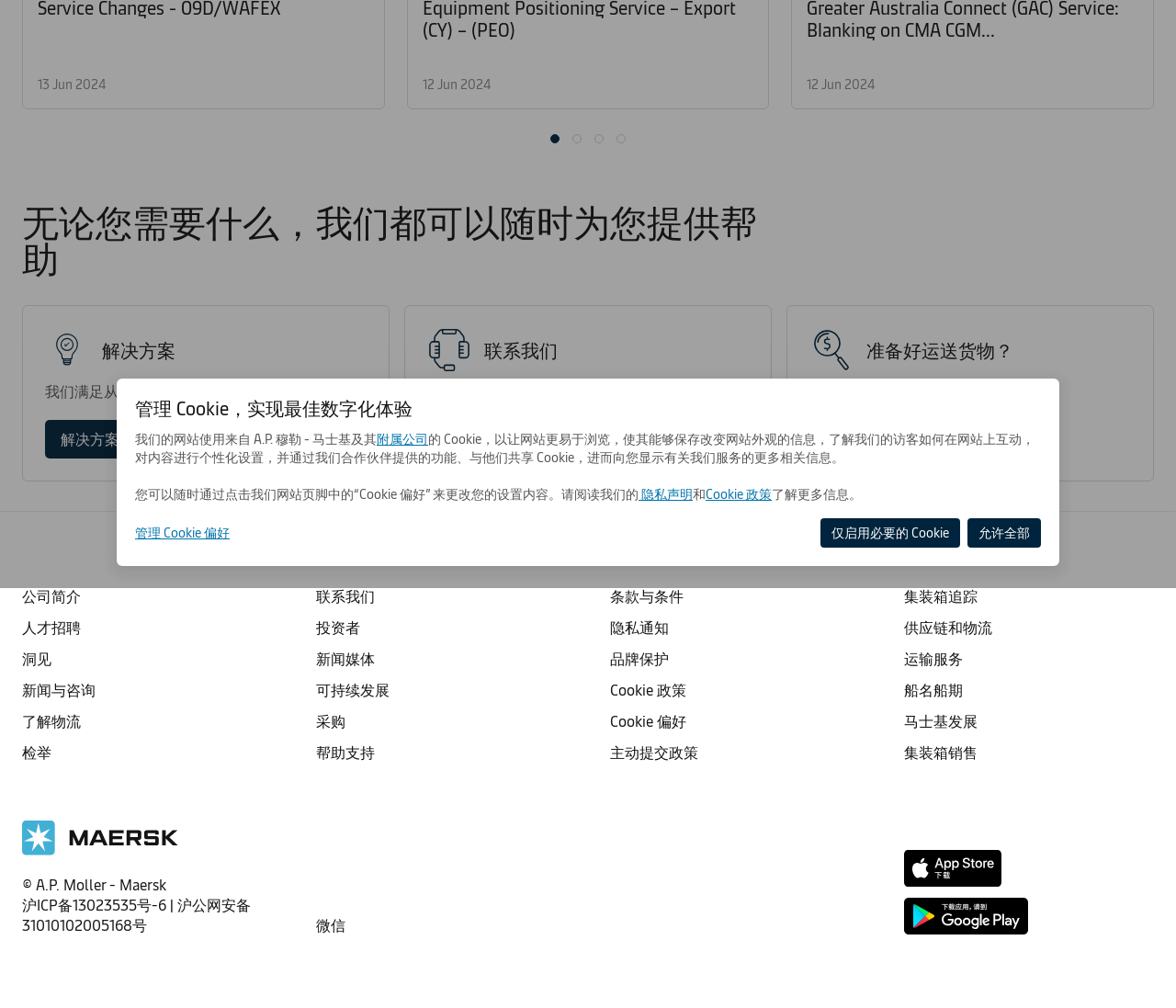Identify the bounding box coordinates of the HTML element based on this description: "仅启用必要的 Cookie".

[0.698, 0.514, 0.816, 0.543]